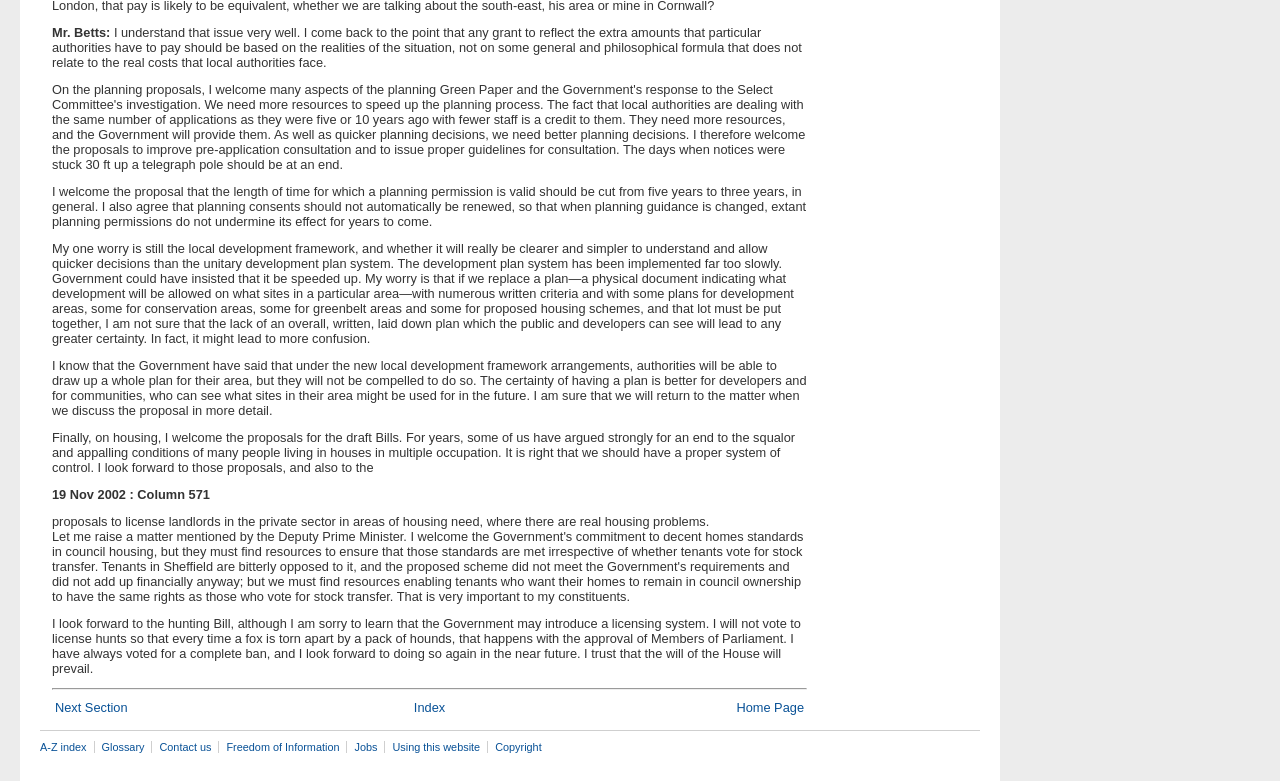Locate the bounding box coordinates of the clickable region necessary to complete the following instruction: "contact us". Provide the coordinates in the format of four float numbers between 0 and 1, i.e., [left, top, right, bottom].

[0.119, 0.949, 0.171, 0.964]